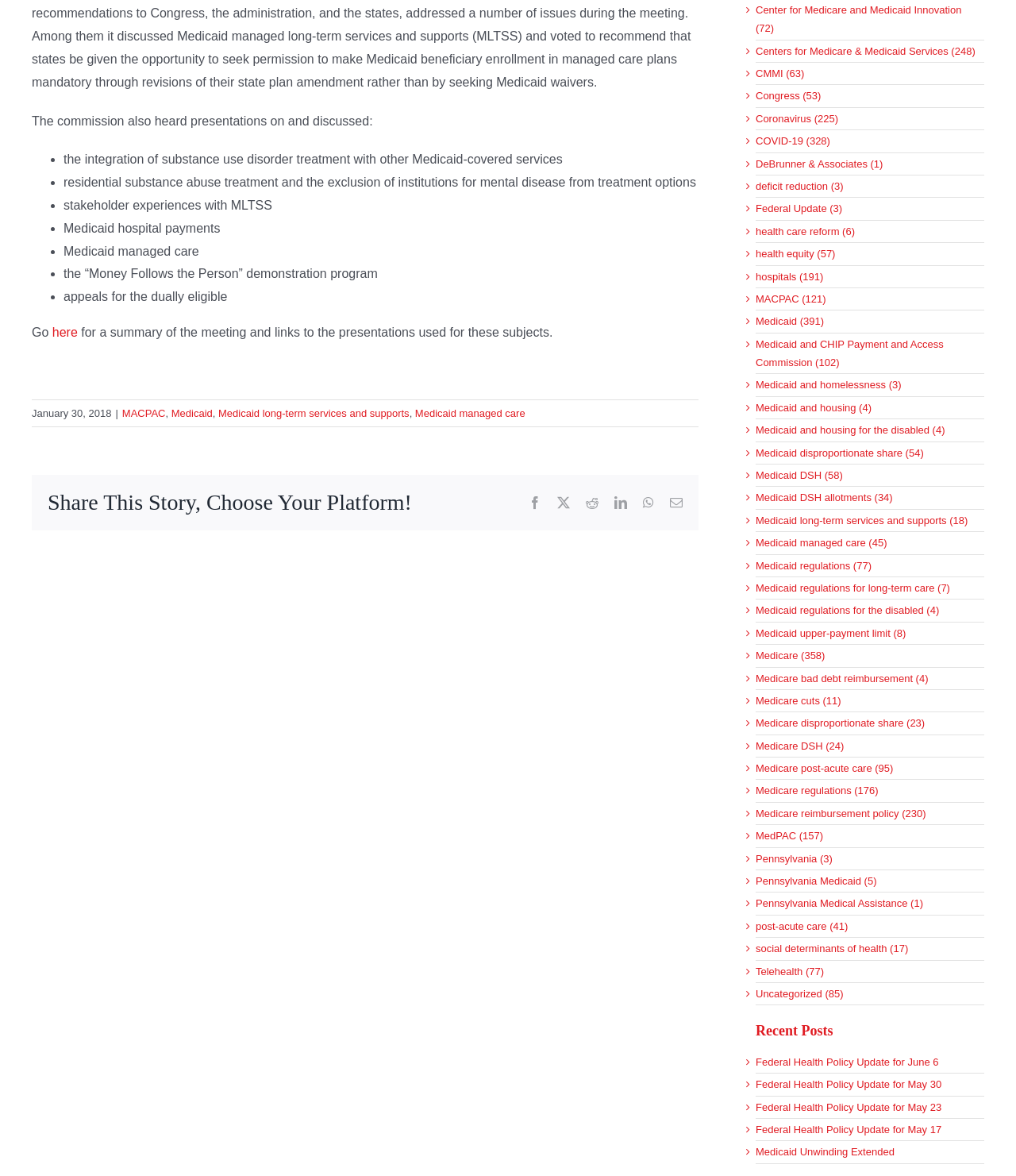Identify the bounding box of the UI element described as follows: "FAQ". Provide the coordinates as four float numbers in the range of 0 to 1 [left, top, right, bottom].

None